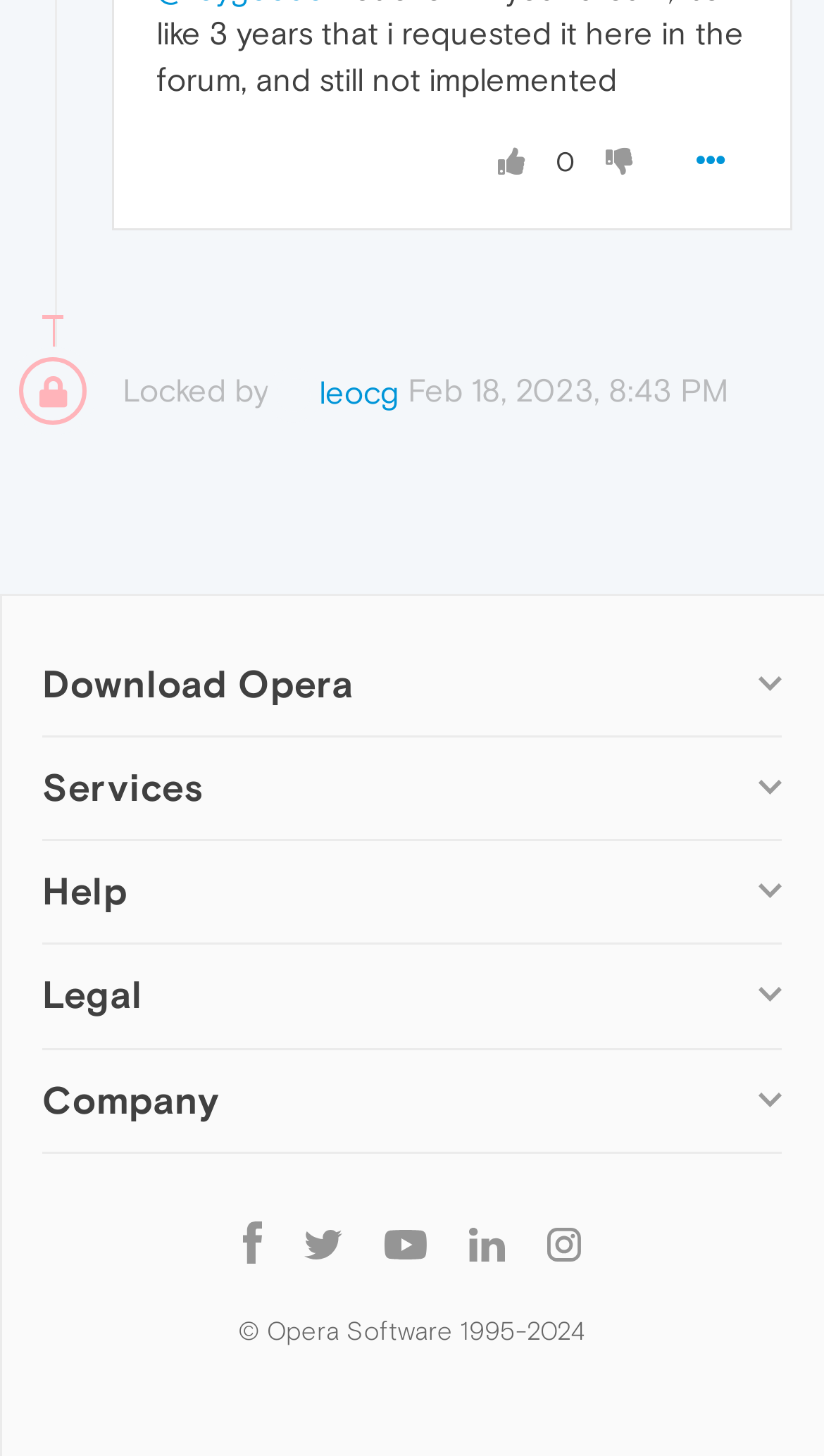Determine the bounding box coordinates of the clickable element necessary to fulfill the instruction: "Click on the 'Proudly powered by WordPress' link". Provide the coordinates as four float numbers within the 0 to 1 range, i.e., [left, top, right, bottom].

None